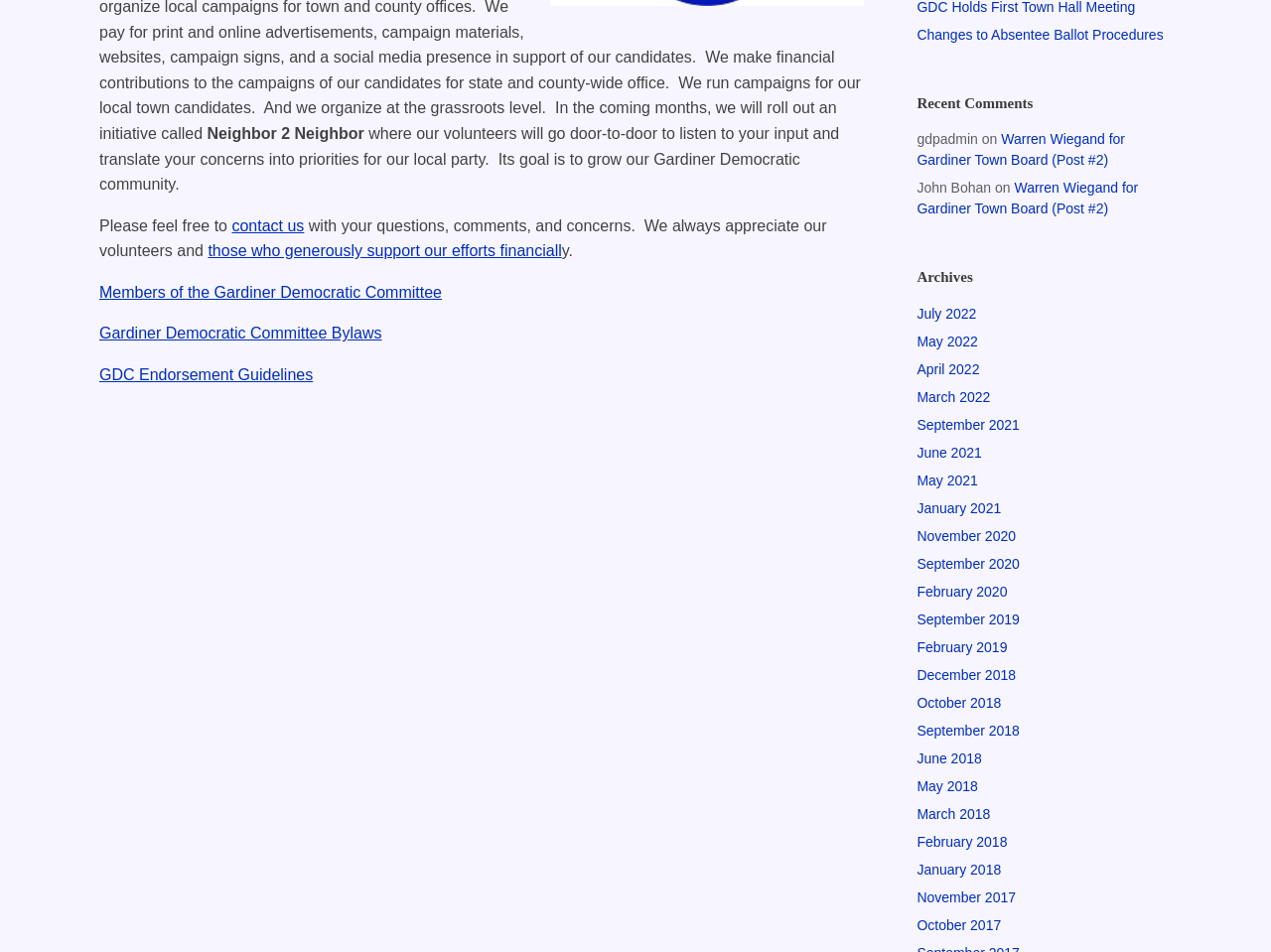Determine the bounding box coordinates of the UI element described below. Use the format (top-left x, top-left y, bottom-right x, bottom-right y) with floating point numbers between 0 and 1: title="tiktok"

None